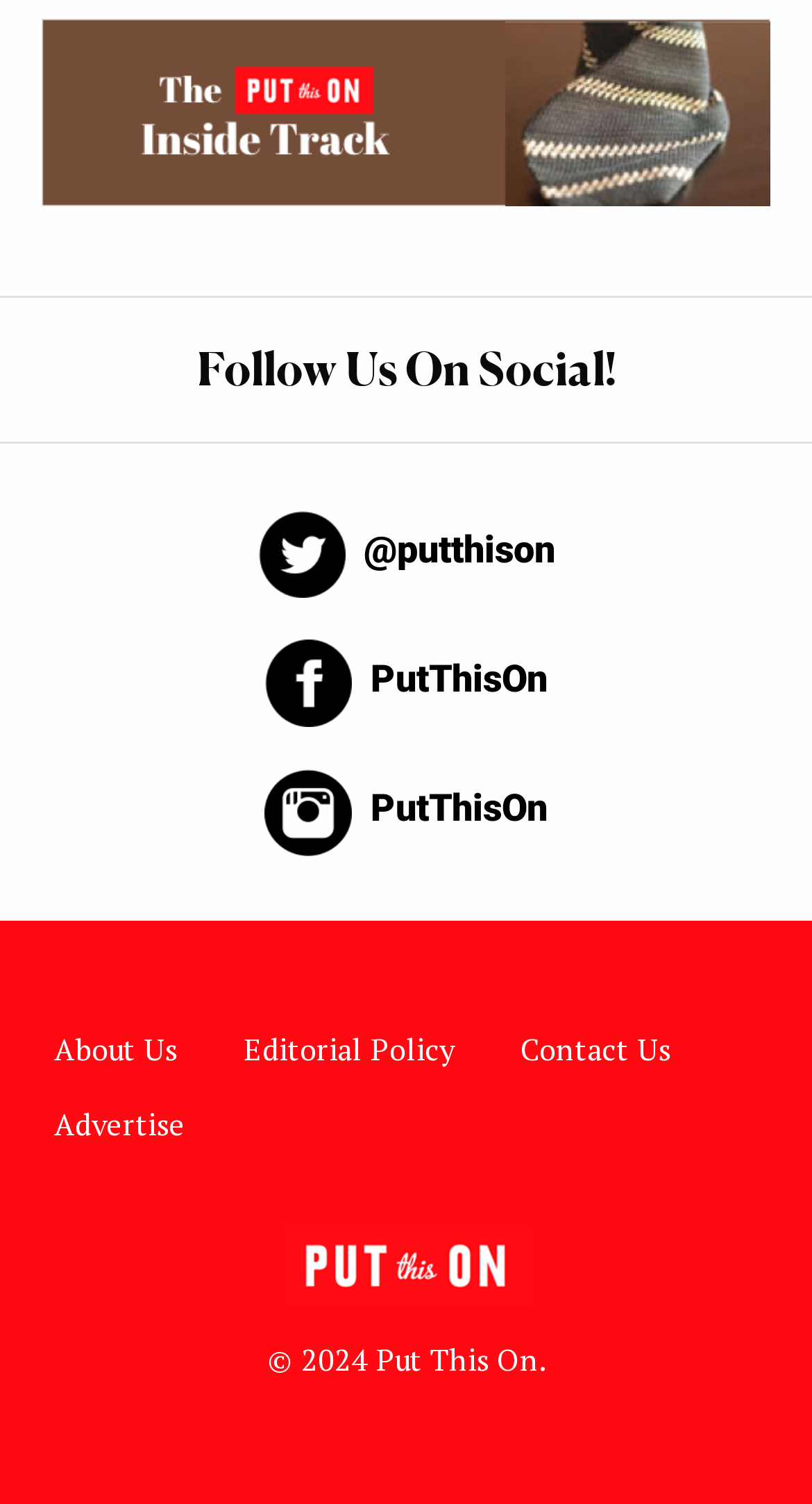Use a single word or phrase to answer the question: 
What is the text of the heading element?

Follow Us On Social!